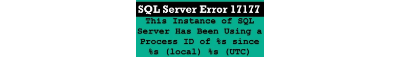Explain the image thoroughly, mentioning every notable detail.

The image features a prominent display of the SQL Server Error message, specifically Error 17177. The top section shows the title "SQL Server Error 17177" in bold, white lettering against a vibrant turquoise background. Below the title, the text reads: "This instance of SQL Server has been using a Process ID of %s since %s (local) %s (UTC)," providing critical information for database administrators troubleshooting SQL Server instances. The striking color contrast enhances readability and draws attention to the error message, likely serving as a graphical representation in a blog post discussing the implications and resolutions related to this specific SQL Server error.